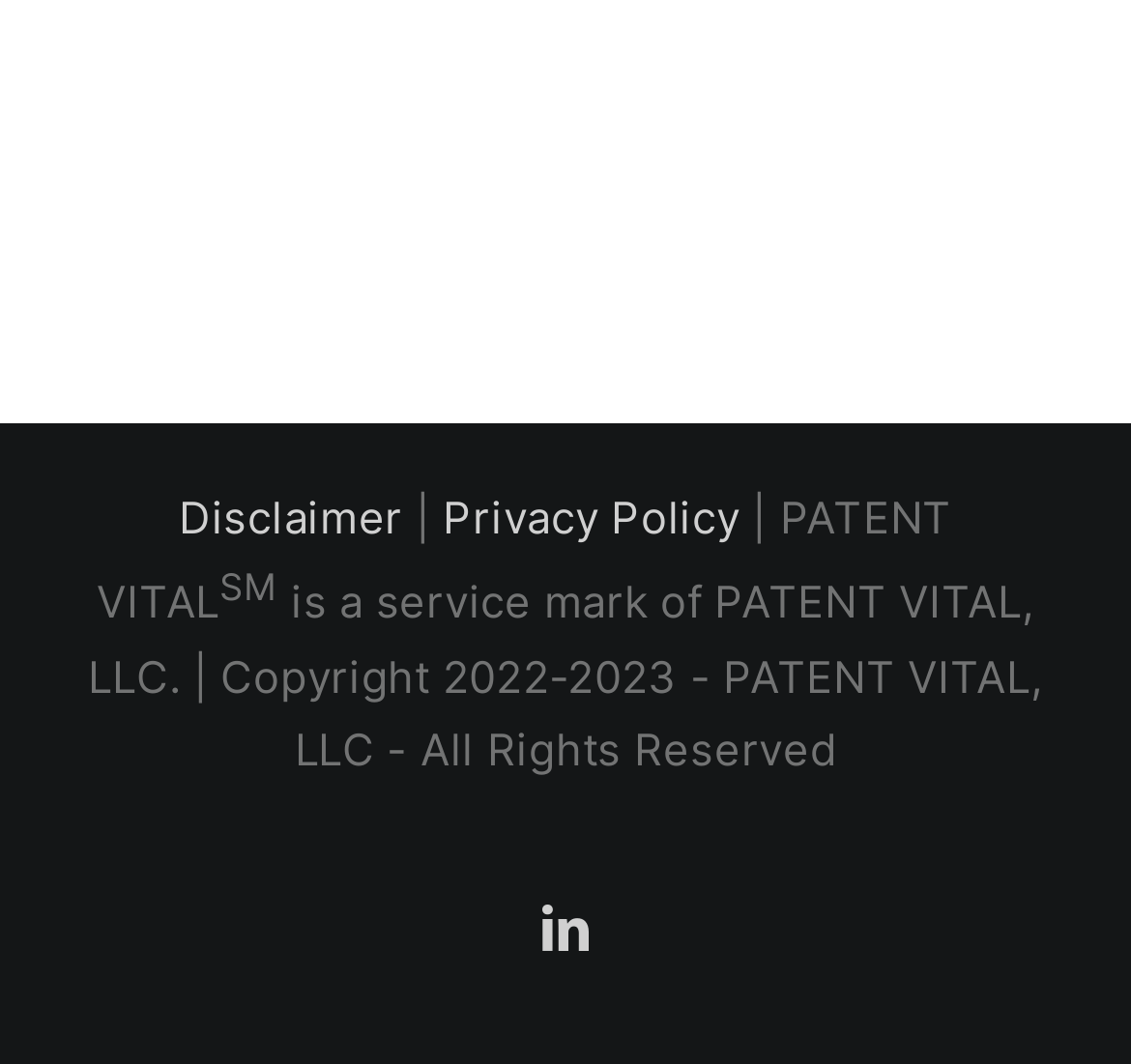Please determine the bounding box coordinates for the UI element described as: "Privacy Policy".

[0.392, 0.461, 0.654, 0.512]